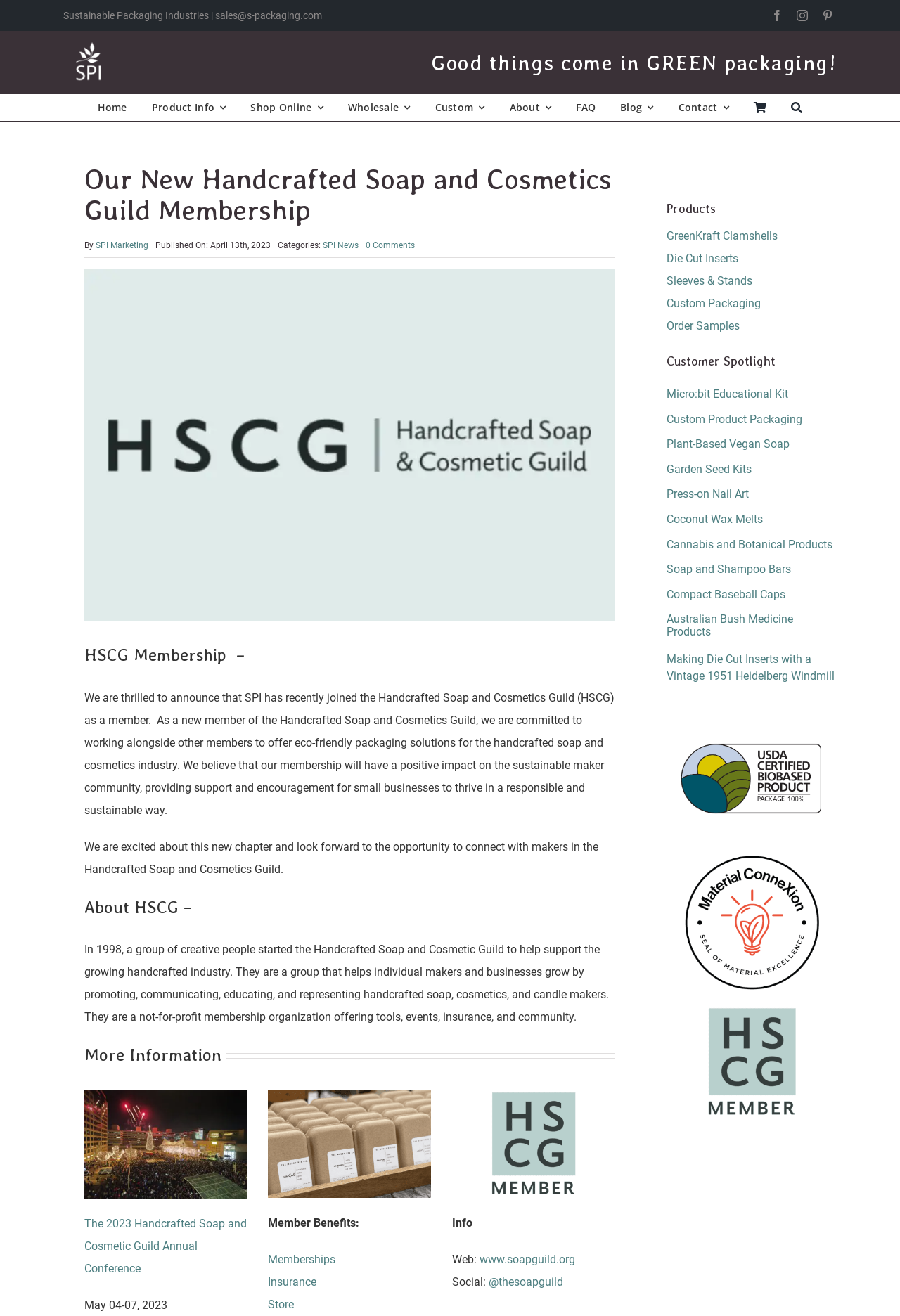How many years of experience does the author have in teaching mathematics?
Using the image provided, answer with just one word or phrase.

30 years